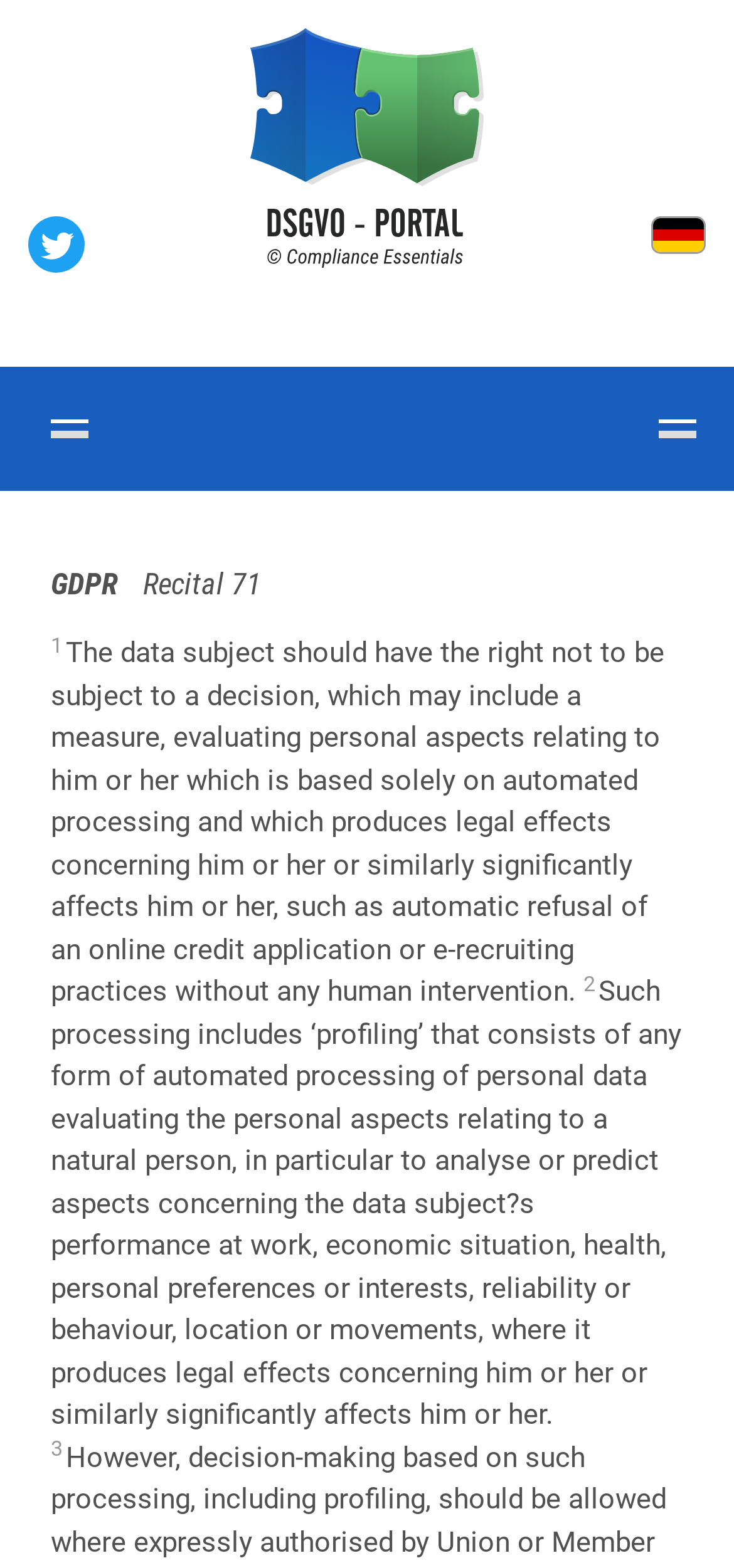Extract the bounding box coordinates for the HTML element that matches this description: "alt="Logo GDPR-Portal"". The coordinates should be four float numbers between 0 and 1, i.e., [left, top, right, bottom].

[0.038, 0.018, 0.962, 0.172]